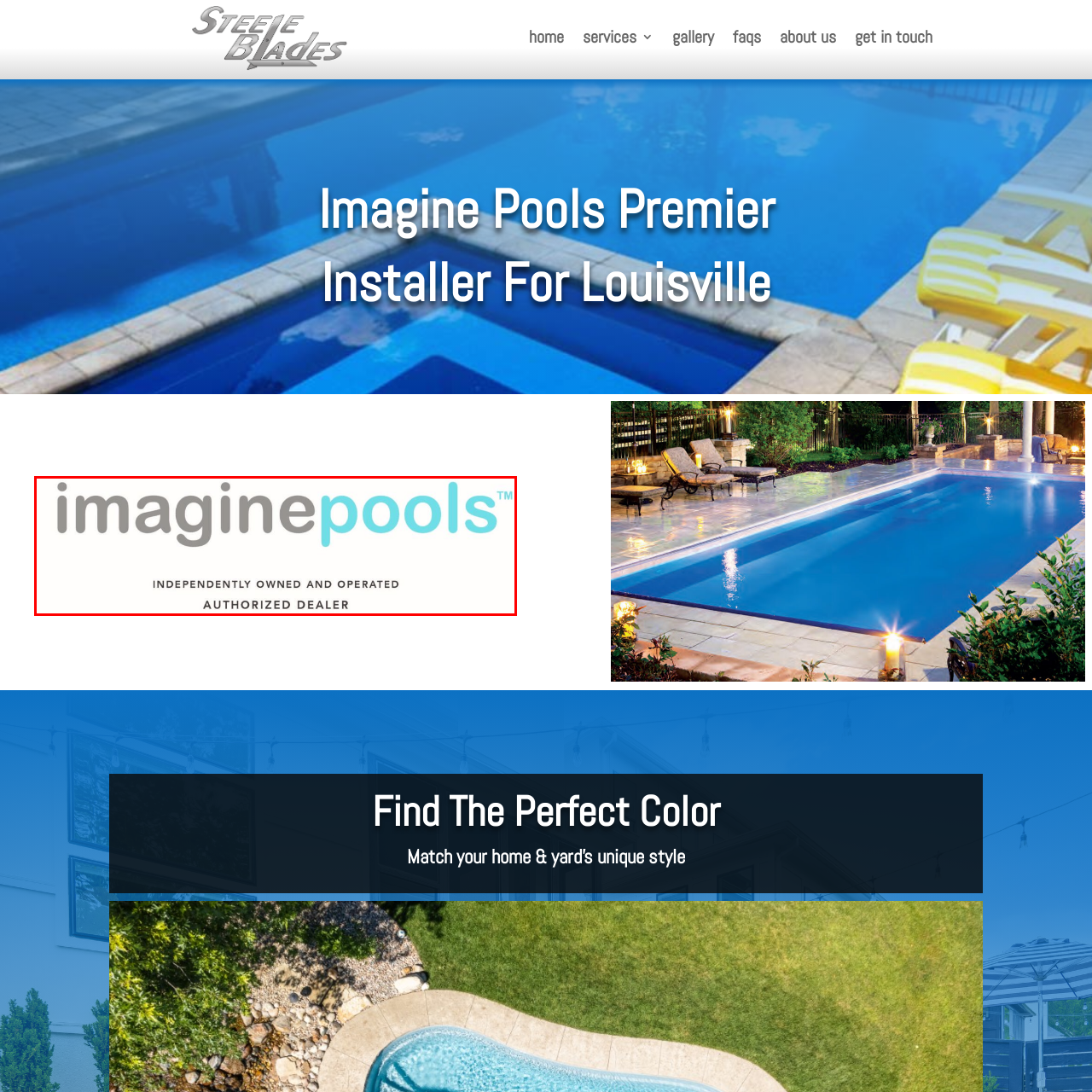What is emphasized by the two lines of smaller text?
Focus on the section marked by the red bounding box and elaborate on the question as thoroughly as possible.

The two lines of smaller text beneath the logo read 'INDEPENDENTLY OWNED AND OPERATED' and 'AUTHORIZED DEALER', which emphasizes the brand's commitment to providing personalized service to its customers and its status as a recognized dealer in the pool industry.